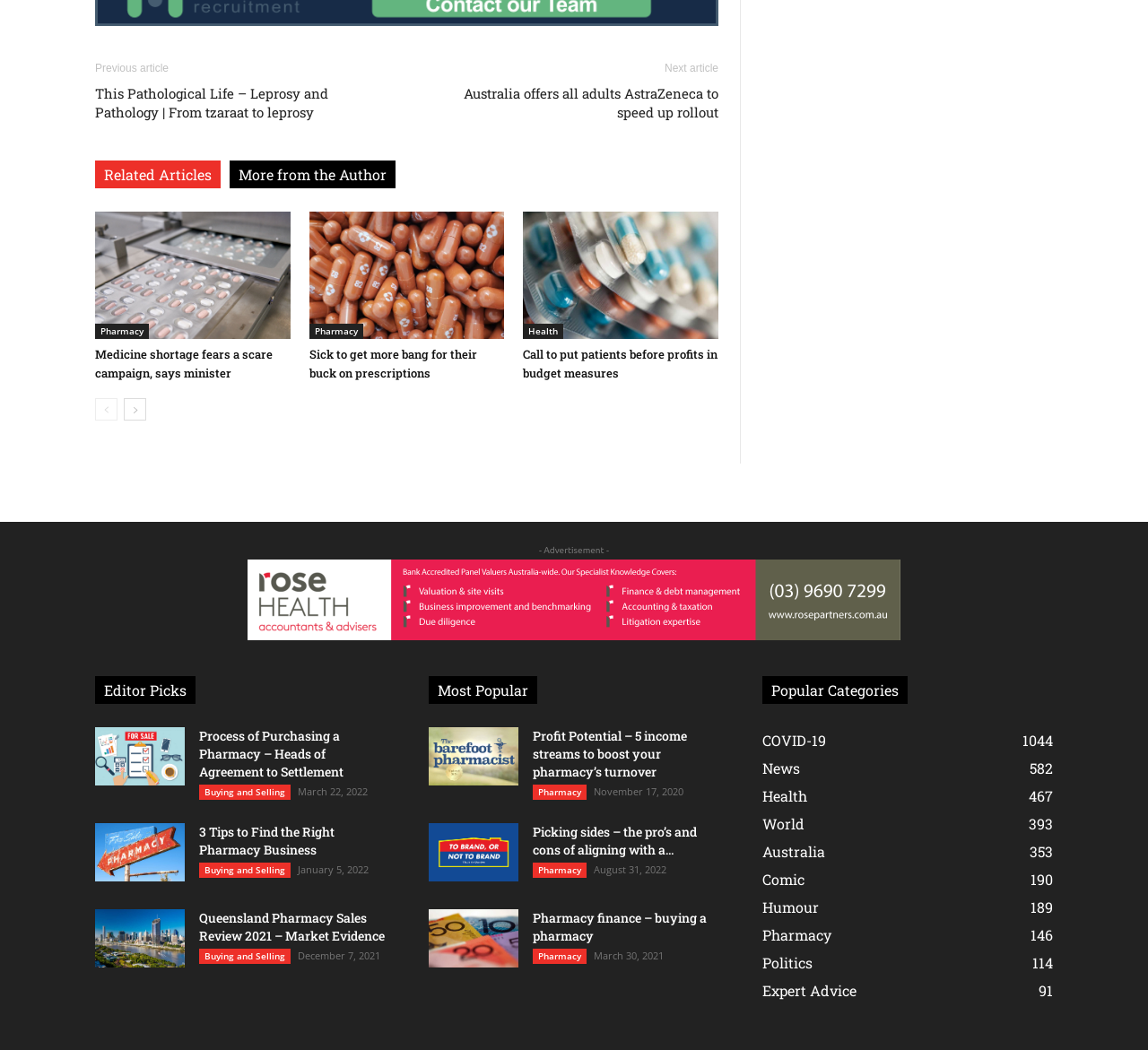Determine the bounding box coordinates of the clickable element to achieve the following action: 'Click on the 'Related Articles' link'. Provide the coordinates as four float values between 0 and 1, formatted as [left, top, right, bottom].

[0.083, 0.153, 0.192, 0.179]